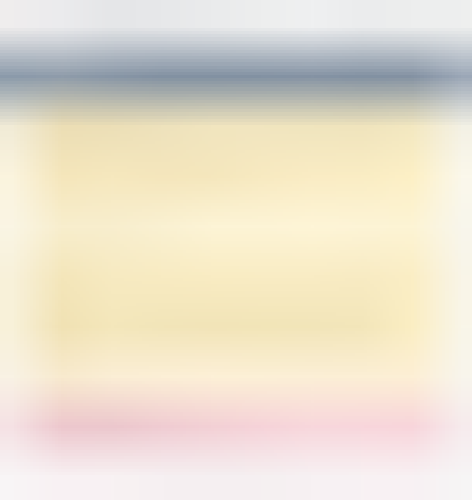What issue is being discussed in the document?
Using the image as a reference, give a one-word or short phrase answer.

data tracking